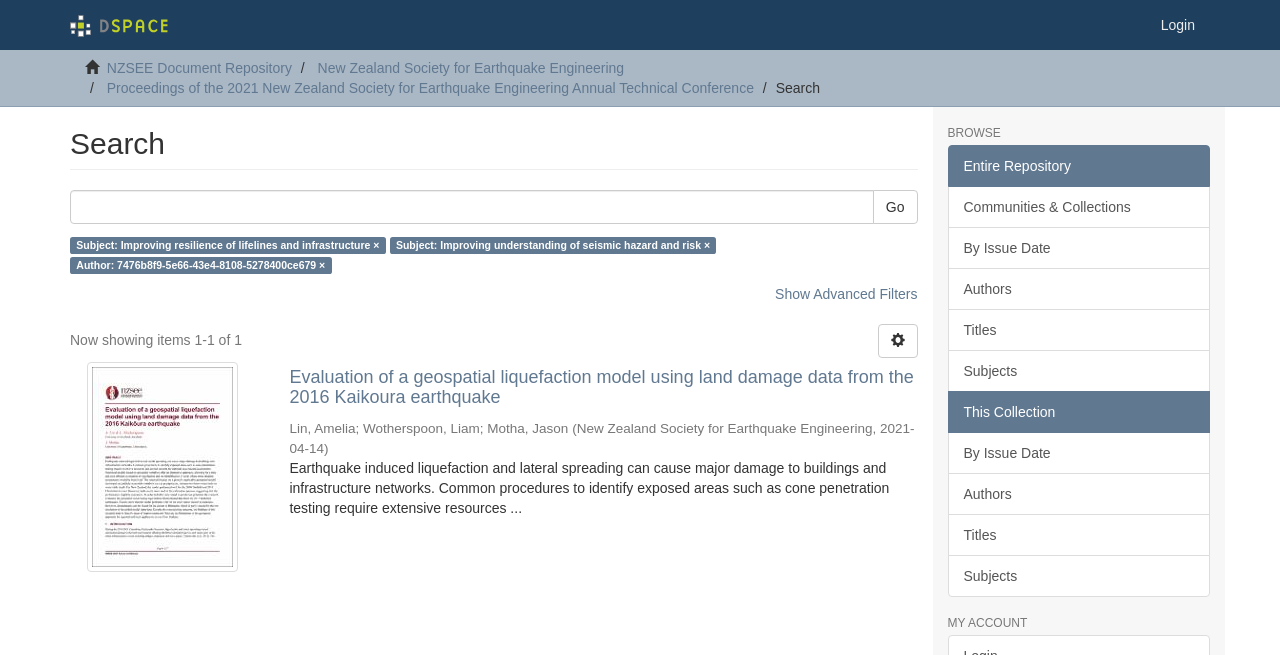Please provide the bounding box coordinate of the region that matches the element description: alt="Thumbnail". Coordinates should be in the format (top-left x, top-left y, bottom-right x, bottom-right y) and all values should be between 0 and 1.

[0.055, 0.553, 0.2, 0.873]